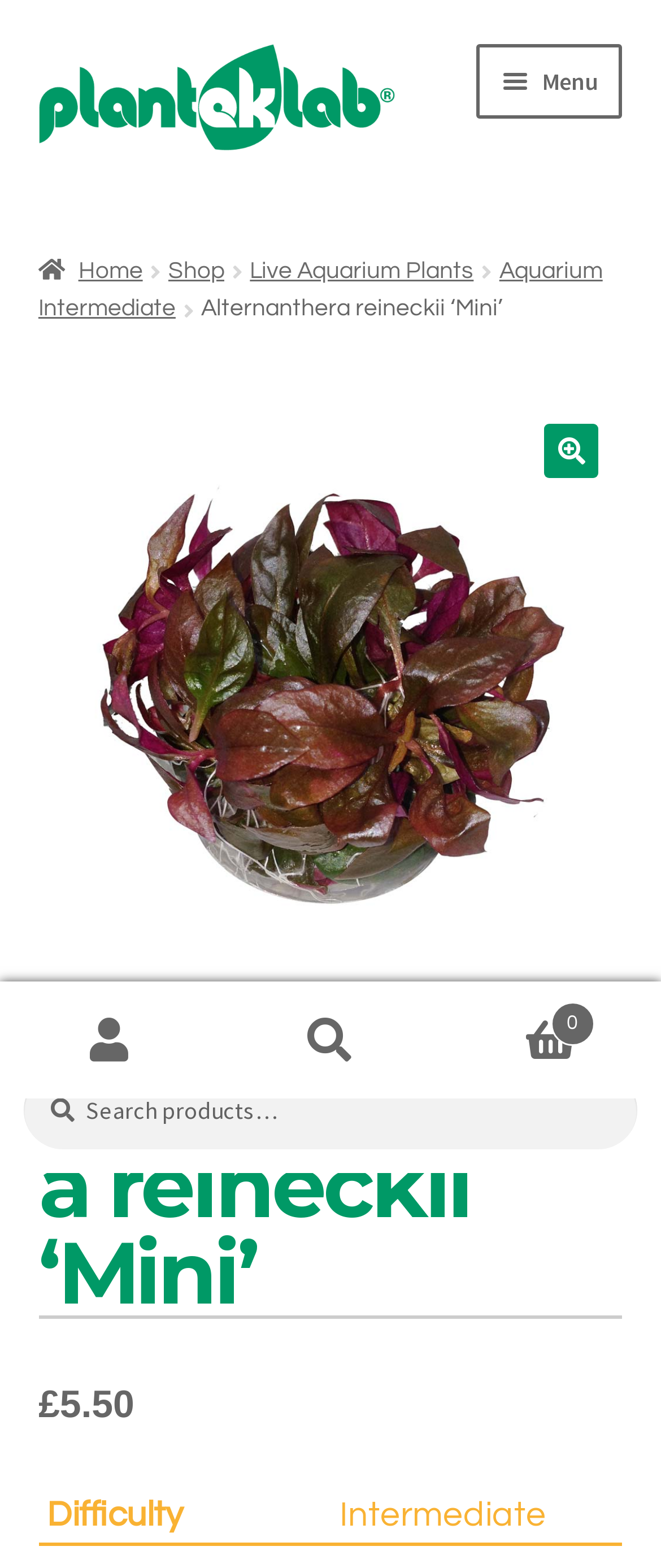Identify the bounding box coordinates for the element you need to click to achieve the following task: "Visit the 'Home' page". The coordinates must be four float values ranging from 0 to 1, formatted as [left, top, right, bottom].

None